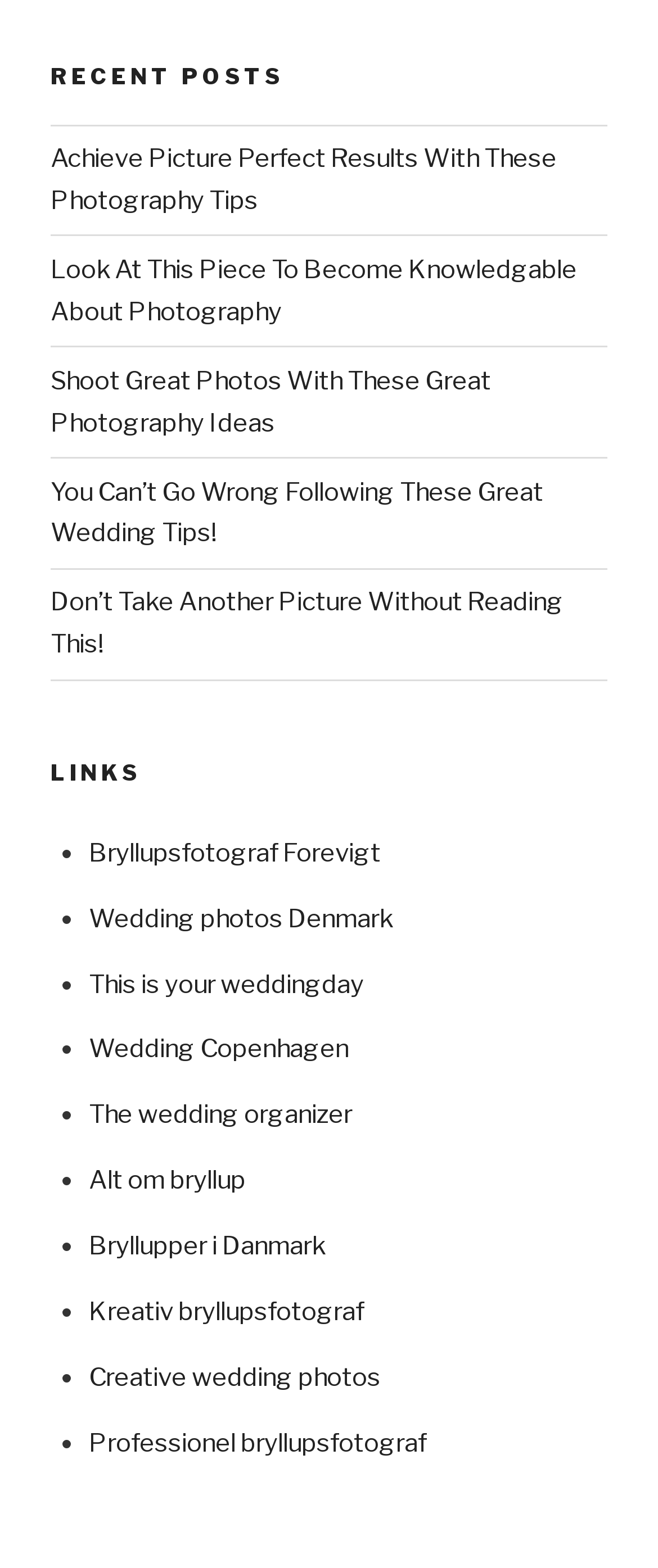Provide the bounding box coordinates of the section that needs to be clicked to accomplish the following instruction: "Explore Wedding Copenhagen website."

[0.135, 0.66, 0.529, 0.679]